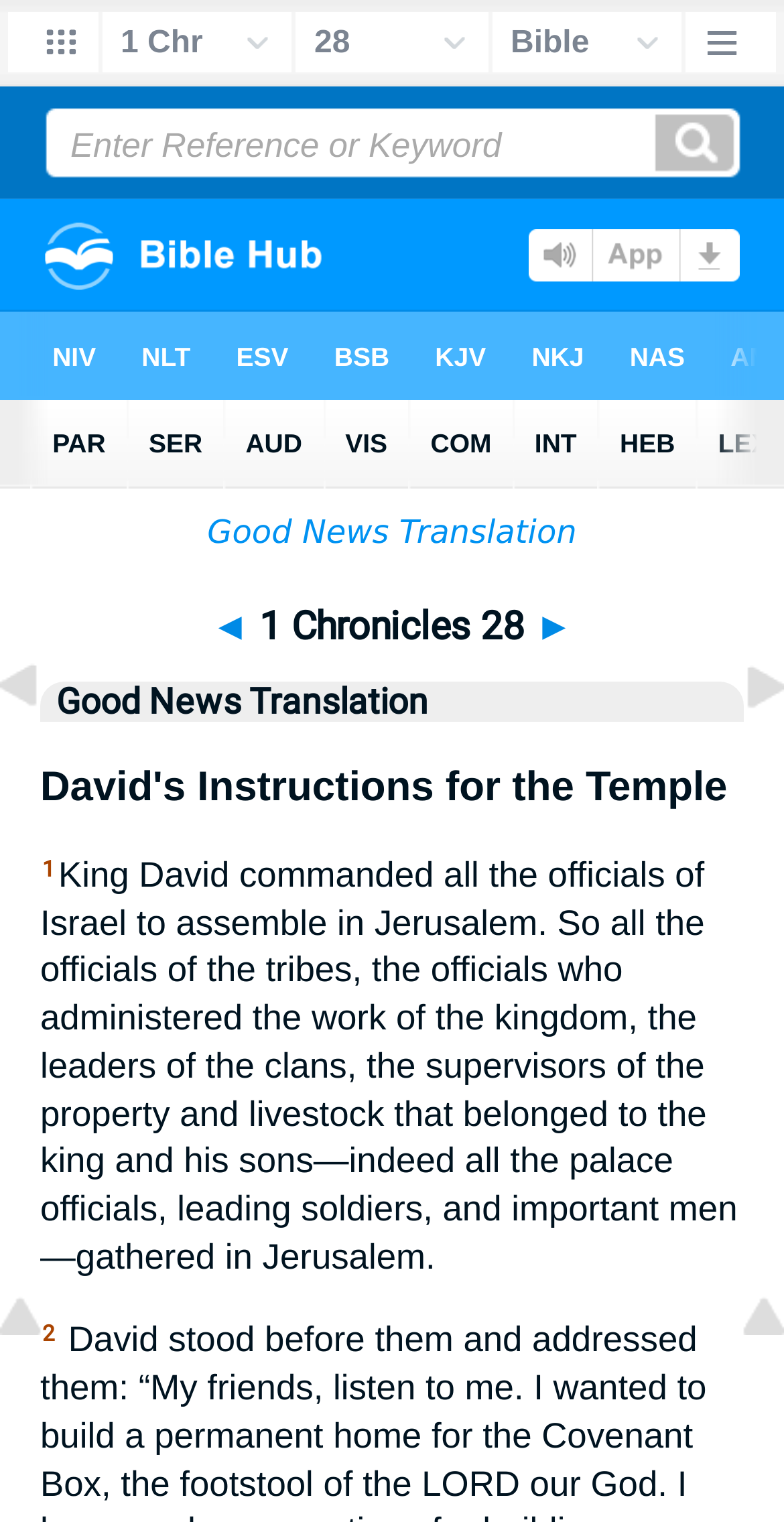Craft a detailed narrative of the webpage's structure and content.

This webpage is about 1 Chronicles 28 in the Good News Translation (GNT) of the Bible. At the top, there is a narrow table spanning the entire width of the page, containing an iframe. Below this, there is a larger table that occupies most of the page's height. This table has several rows and columns, with various elements nested within.

On the left side, there is a navigation menu with links to "Bible" and "GNT", which are likely categories or sections of the website. Below this, there is a table with a row of links, including "◄ 1 Chronicles 28 ►", which suggests that this is the current chapter being displayed. The ◄ and ► symbols are links that allow users to navigate to the previous and next chapters, respectively.

To the right of the navigation menu, there is a heading that reads "David's Instructions for the Temple", which is likely the title of the chapter. Below this, there are links to the previous and next chapters, "1 Chronicles 27" and "1 Chronicles 29", respectively, each accompanied by a small image. At the very bottom of the page, there are two links to "Top of Page", one on the left and one on the right, each accompanied by a small image.

There are two iframes on the page, one at the top and one in the middle, but their contents are not described in the accessibility tree. Overall, the page appears to be a simple, text-based layout with minimal graphics, focused on displaying the content of 1 Chronicles 28 in the GNT translation.